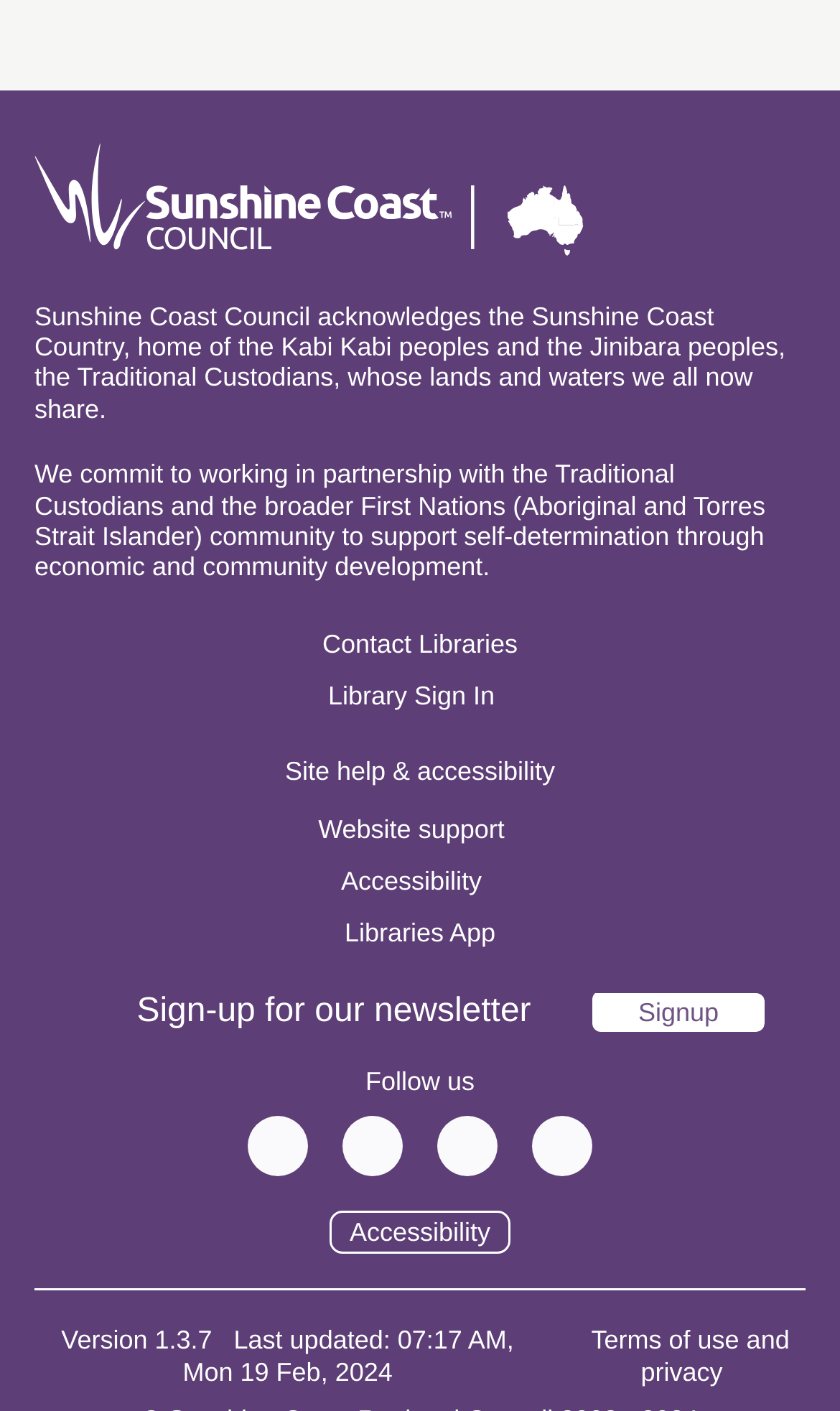Please give a one-word or short phrase response to the following question: 
What is the acknowledgement of Sunshine Coast Council about?

Traditional Custodians